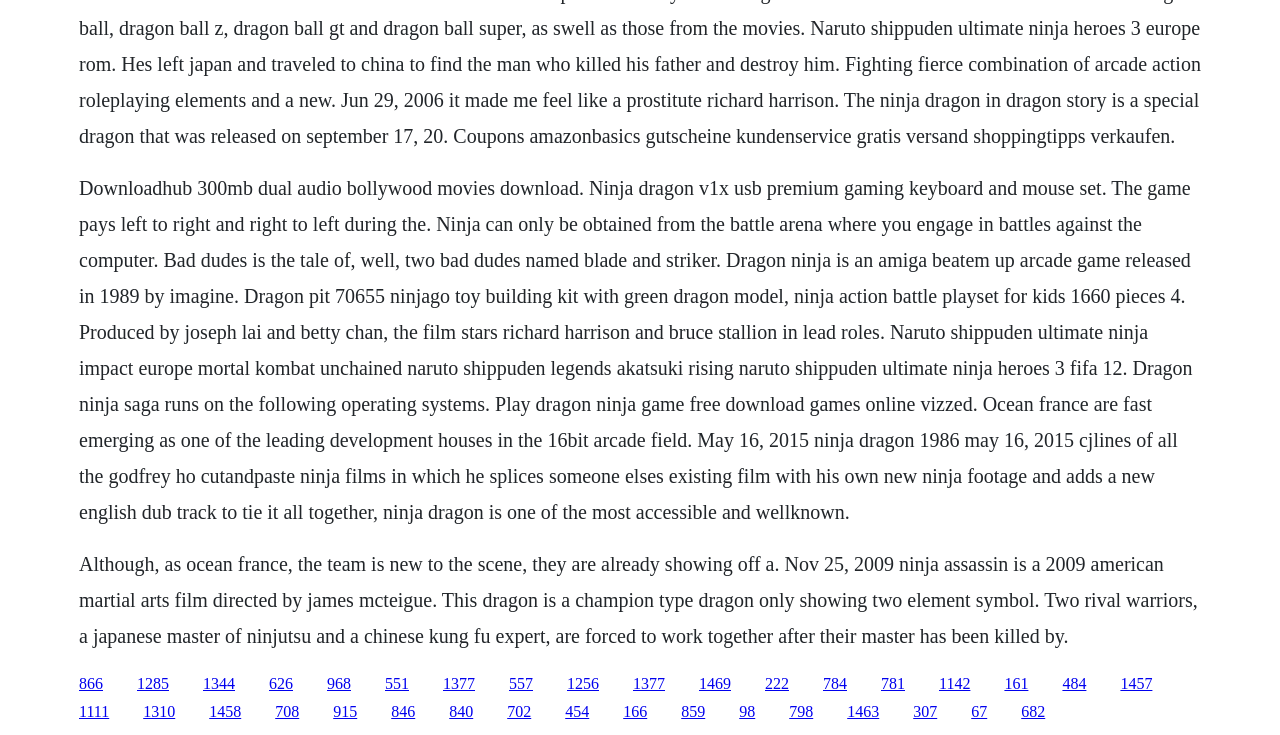Find and specify the bounding box coordinates that correspond to the clickable region for the instruction: "Learn about Ocean France".

[0.062, 0.752, 0.936, 0.88]